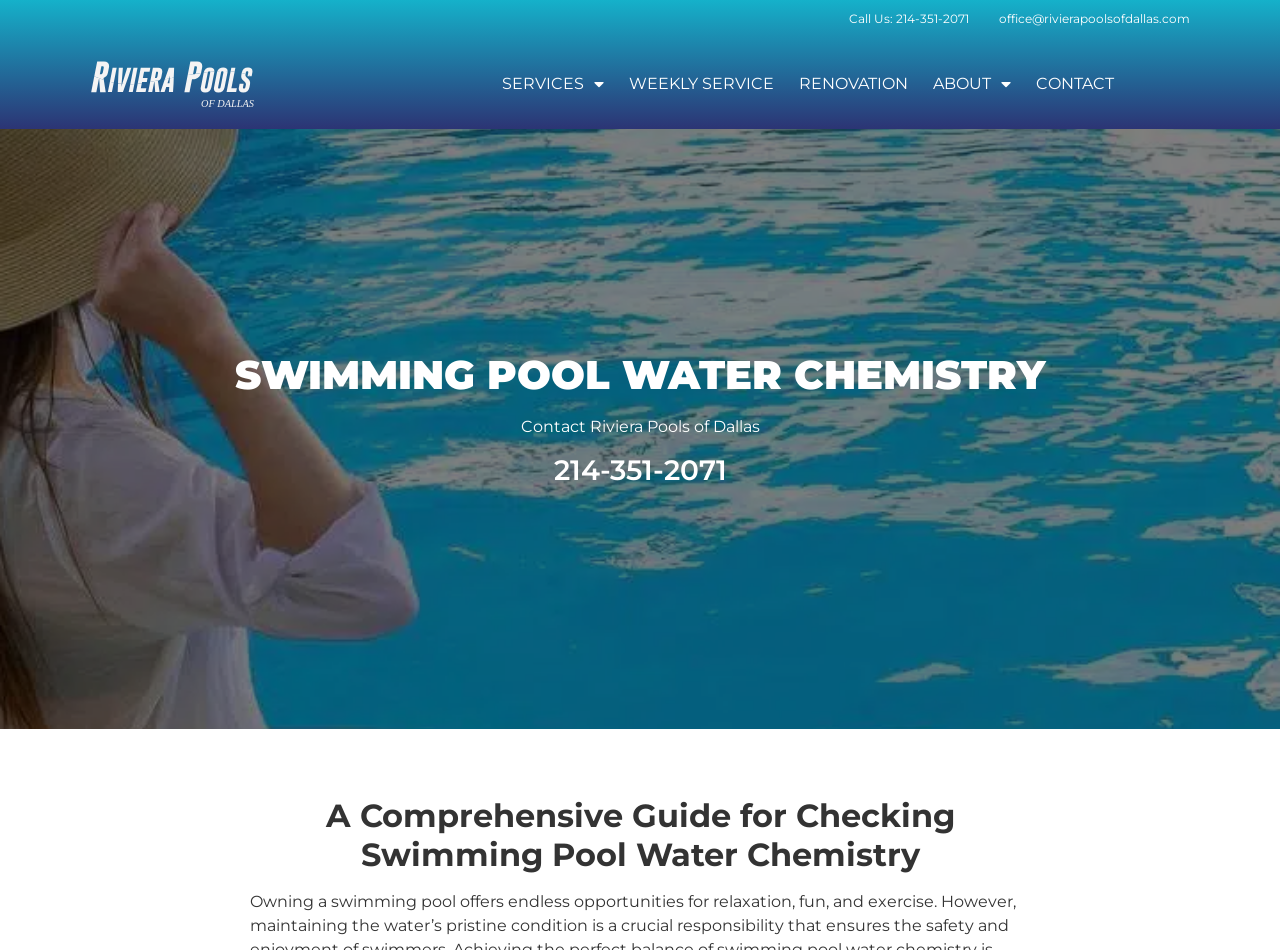Offer a comprehensive description of the webpage’s content and structure.

The webpage is about maintaining a pristine pool with a comprehensive guide for checking swimming pool water chemistry. At the top right corner, there are two links: "Call Us: 214-351-2071" and "office@rivierapoolsofdallas.com", which provide contact information. Next to these links, there is a logo of Riviera Pools of Dallas, which is an image. 

Below the logo, there is a navigation menu with four links: "SERVICES", "WEEKLY SERVICE", "RENOVATION", and "ABOUT", which are positioned horizontally. The "SERVICES" and "ABOUT" links have dropdown menus. To the right of the navigation menu, there is a "CONTACT" link.

The main content of the webpage starts with a heading "SWIMMING POOL WATER CHEMISTRY" in the middle of the page. Below this heading, there is a static text "Contact Riviera Pools of Dallas". Underneath, there is a heading "214-351-2071" with a link to the same phone number. 

Finally, there is a main heading "A Comprehensive Guide for Checking Swimming Pool Water Chemistry" at the bottom of the page, which is the title of the guide.